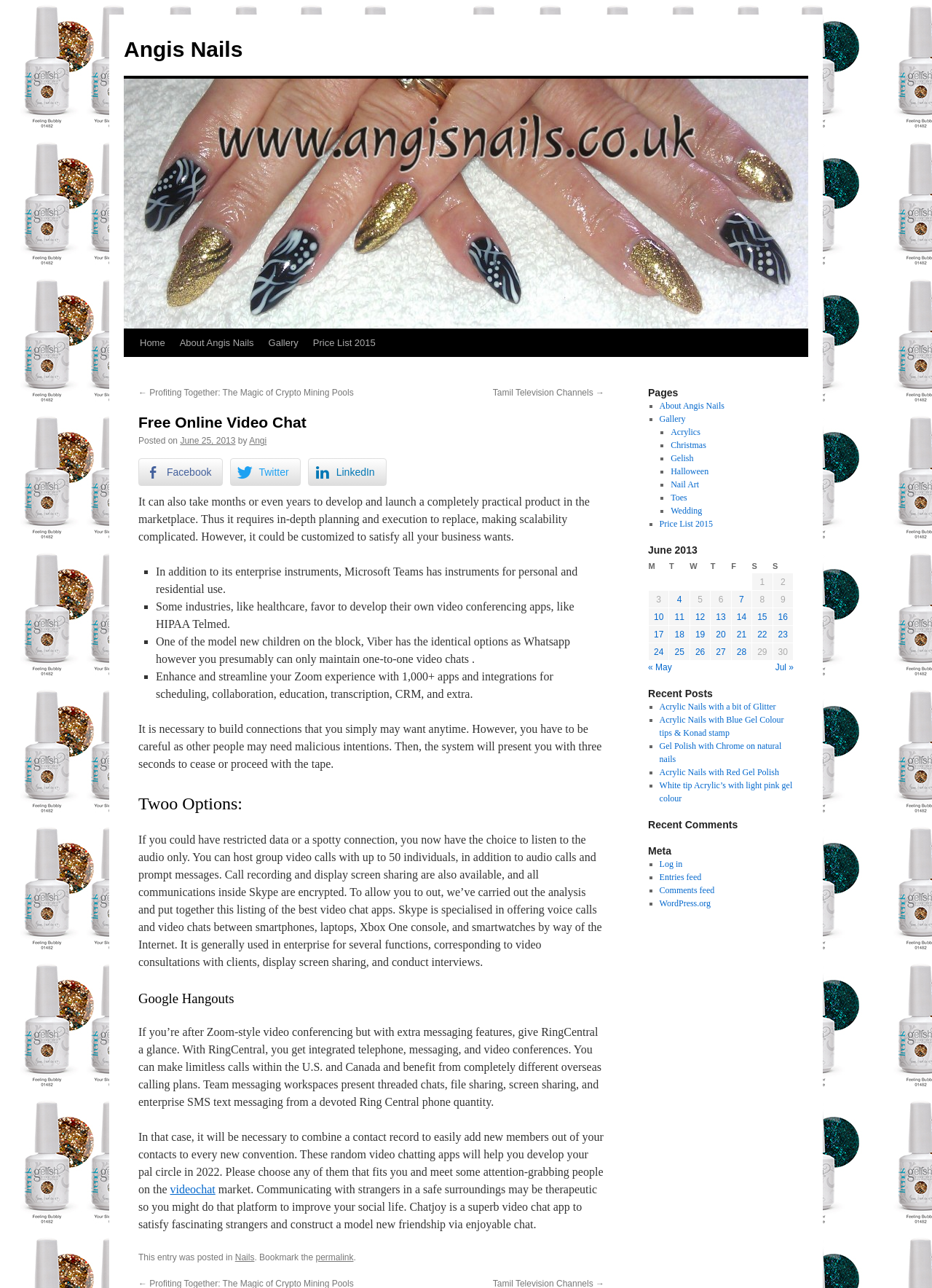How many list markers are there in the 'Pages' section?
Examine the image closely and answer the question with as much detail as possible.

In the 'Pages' section, there are 9 list markers, each corresponding to a different page, such as 'About Angis Nails', 'Gallery', and 'Price List 2015'.